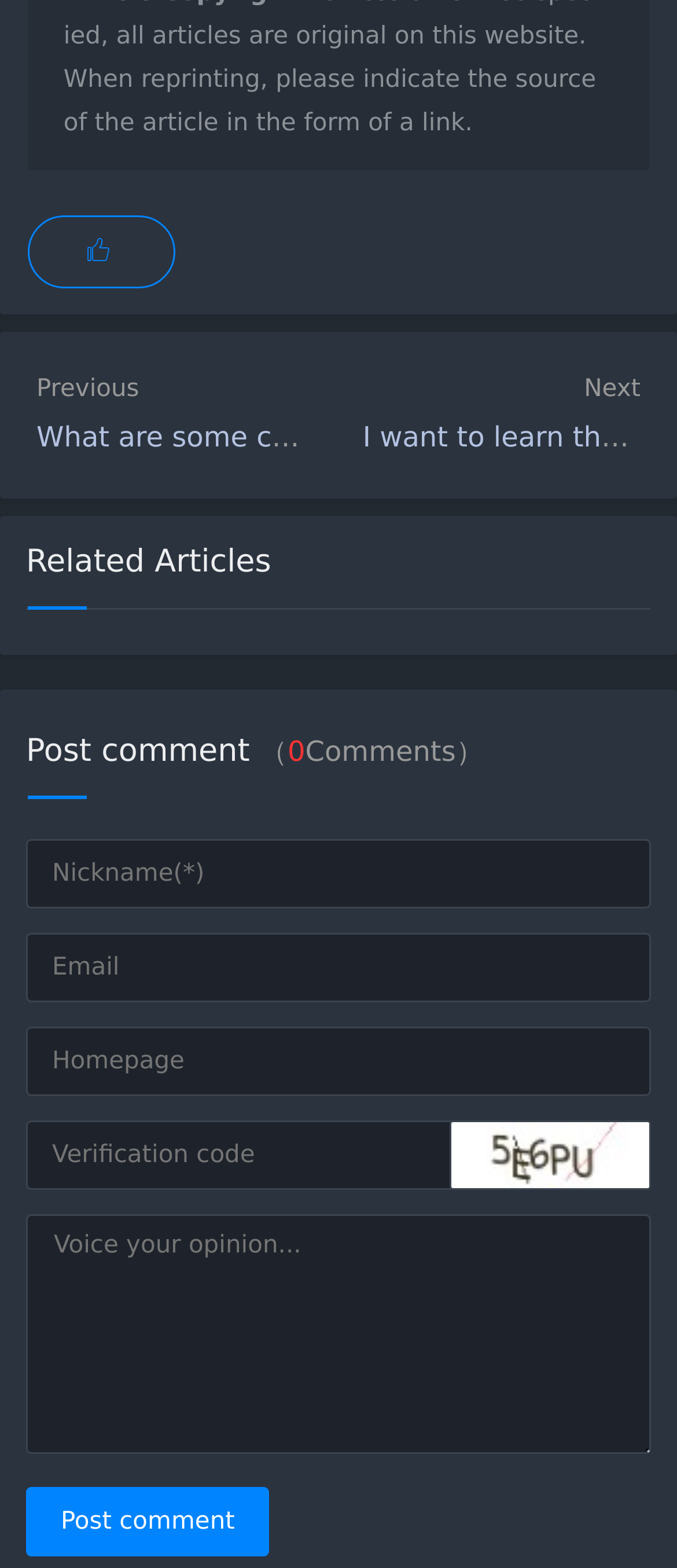Find the bounding box coordinates of the element to click in order to complete the given instruction: "Post a comment."

[0.038, 0.948, 0.398, 0.993]